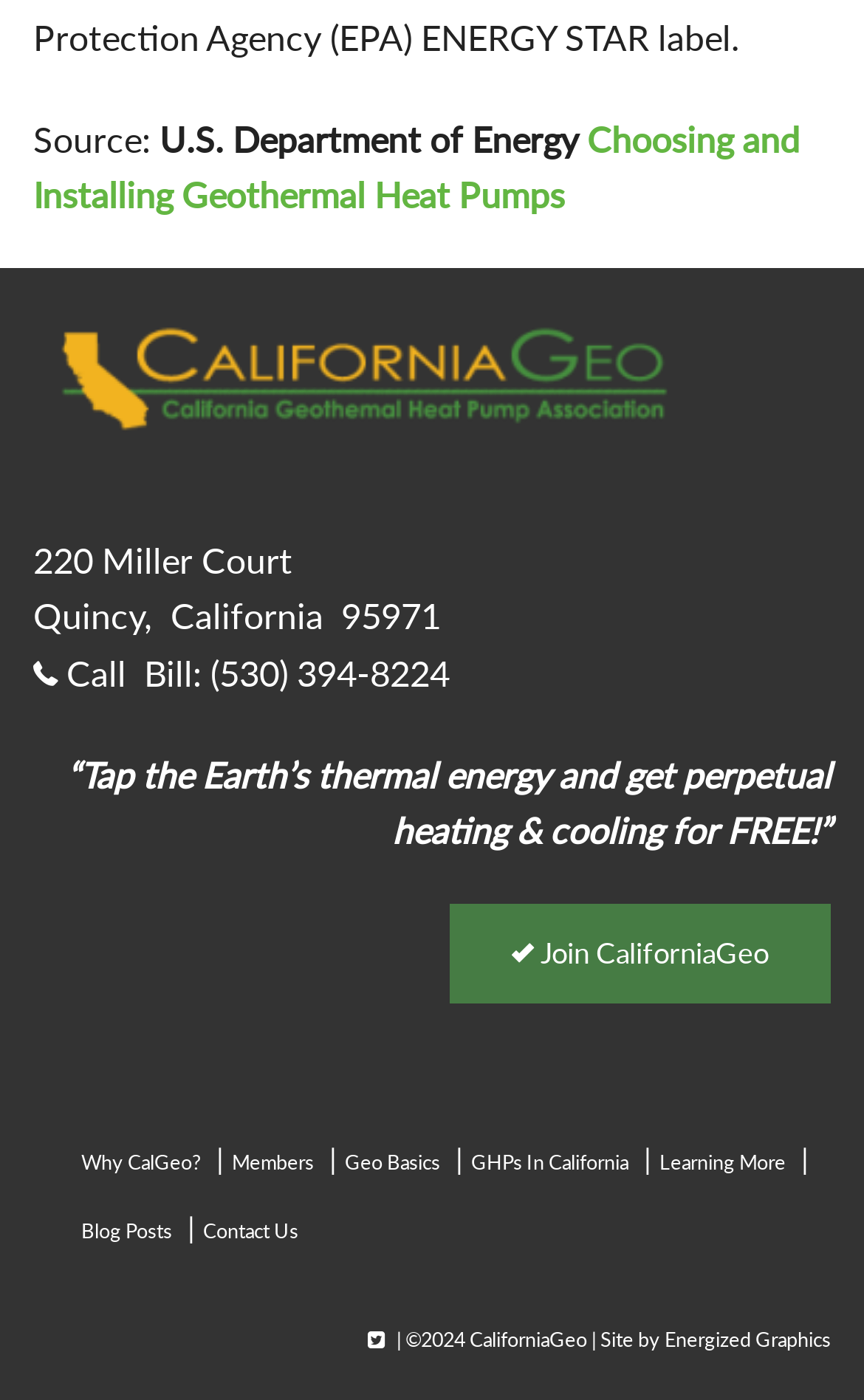What is the name of the company that designed the website?
Please answer the question with as much detail and depth as you can.

I found the name of the company by looking at the link element with ID 58, which contains the text 'Energized Graphics' and is located at the bottom of the page.